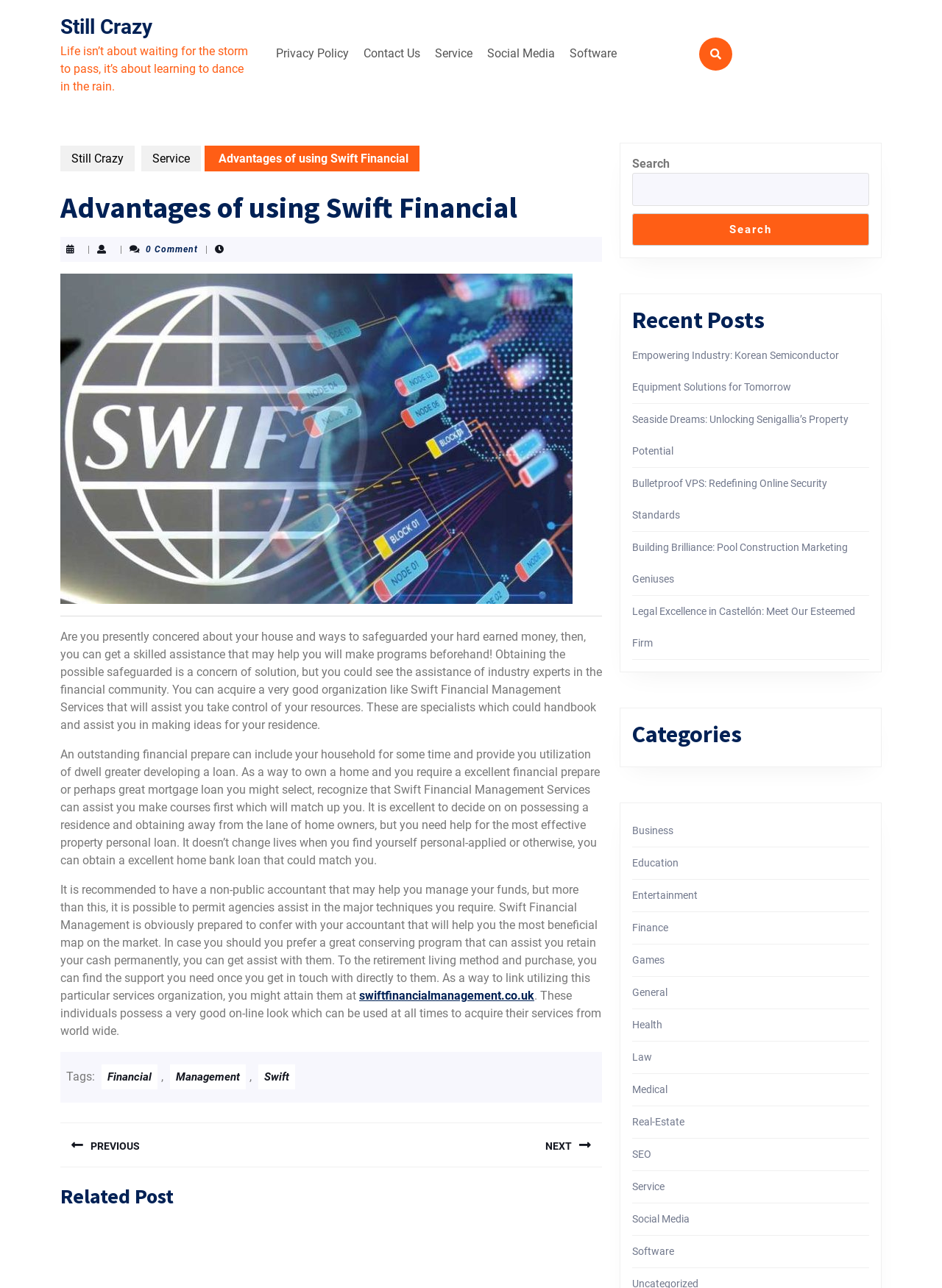Provide a brief response using a word or short phrase to this question:
What is the name of the financial management service?

Swift Financial Management